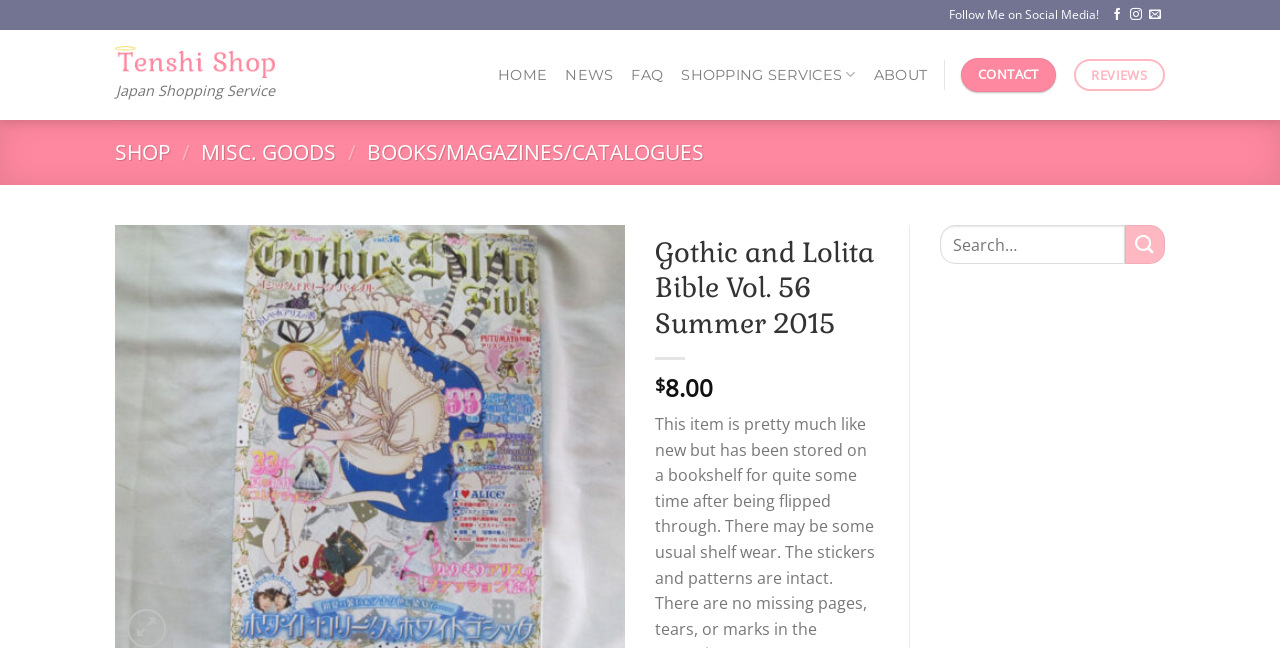Using the element description: "aria-label="Submit" value="Search"", determine the bounding box coordinates for the specified UI element. The coordinates should be four float numbers between 0 and 1, [left, top, right, bottom].

[0.879, 0.347, 0.91, 0.408]